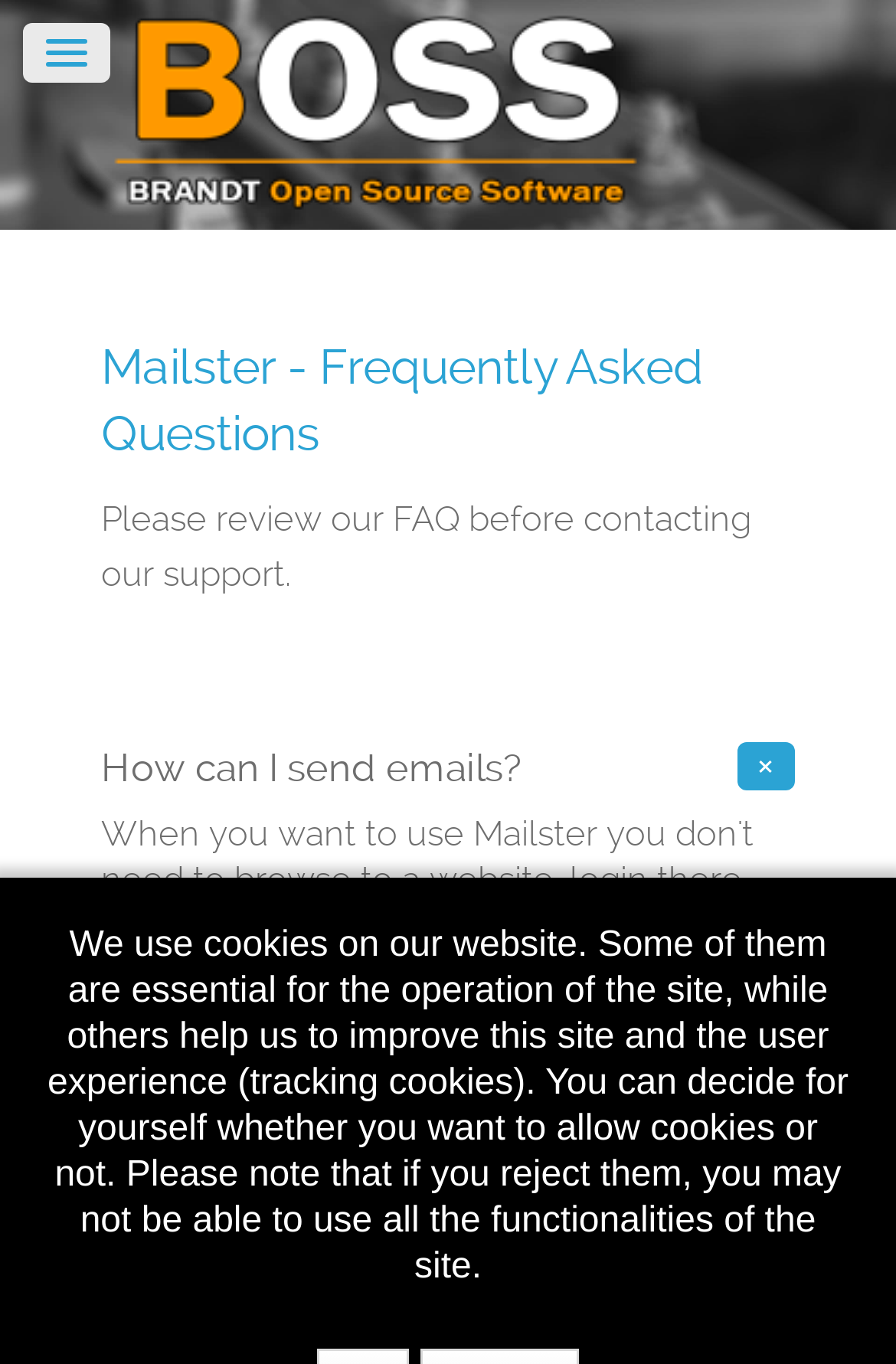Generate a thorough caption that explains the contents of the webpage.

The webpage is about Open Source Software and Services, specifically focusing on a FAQ section. At the top, there is a link taking up about 60% of the width, spanning from the left edge to almost the right edge. Below this link, there is an article section that occupies most of the page's width and about 20% of its height.

Within the article section, there is a heading titled "Mailster - Frequently Asked Questions" that spans almost the entire width. This heading has a link embedded within it, taking up about 70% of the heading's width. Below the heading, there is a static text paragraph that advises users to review the FAQ before contacting support.

Further down, there is another heading titled "How can I send emails? ×" that spans almost the entire width. Below this heading, there is a link to an email address, "project_group2@googlemail.com", which is accompanied by a static text describing how to send emails via various methods.

At the bottom of the page, there is a static text paragraph that informs users about the website's cookie policy, taking up about 90% of the page's width. This paragraph is positioned near the bottom edge of the page.